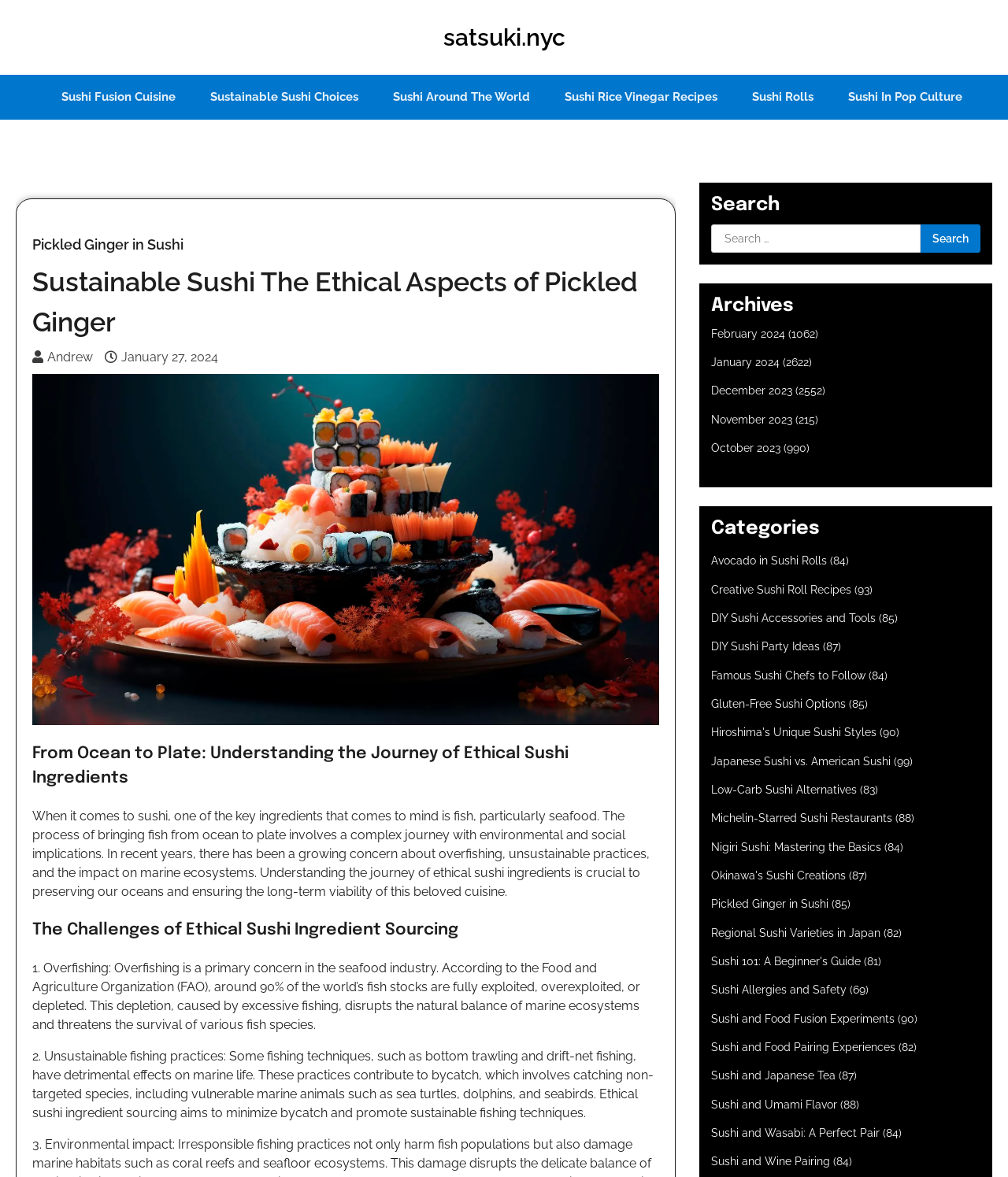Please pinpoint the bounding box coordinates for the region I should click to adhere to this instruction: "Search for something".

[0.705, 0.191, 0.973, 0.215]